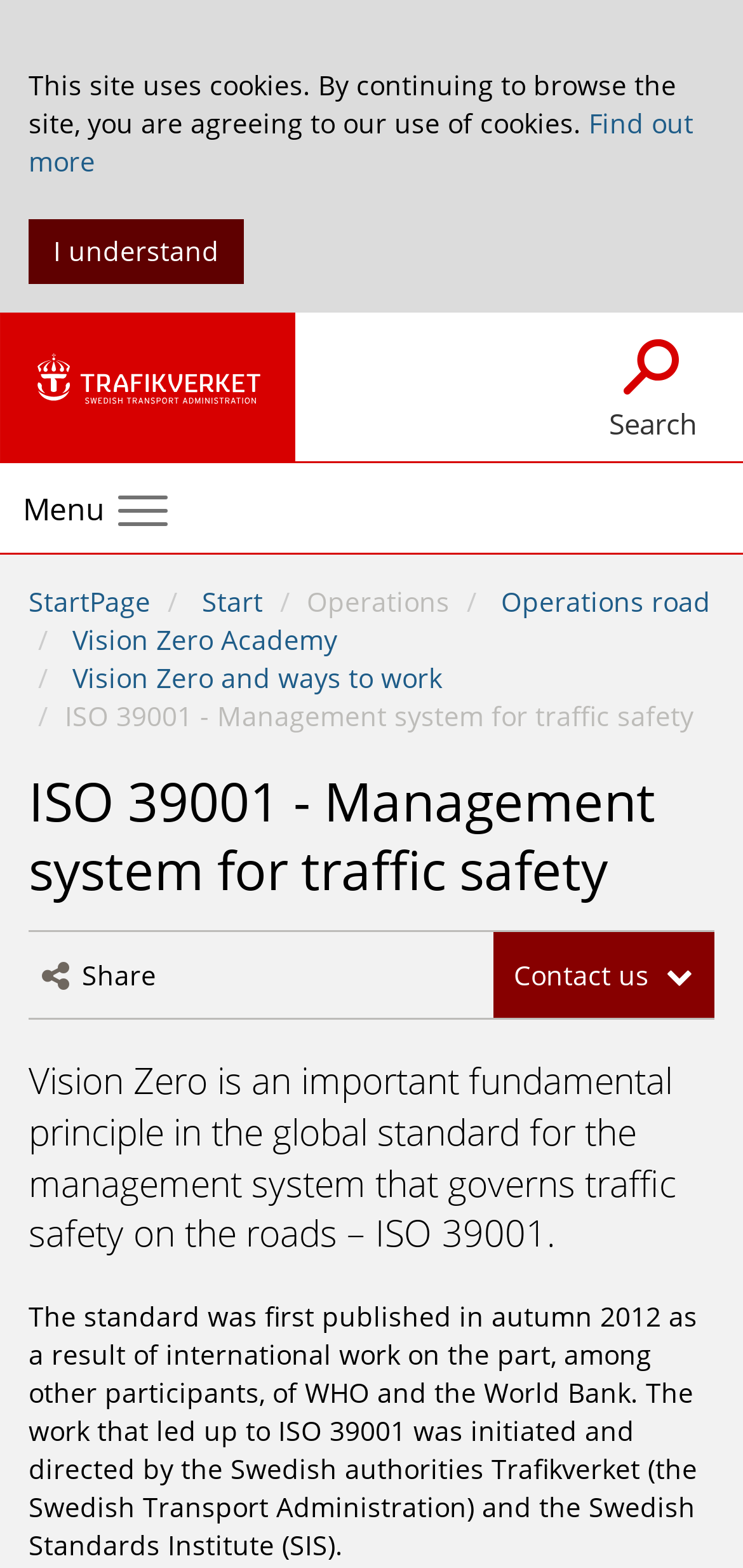Generate a thorough caption that explains the contents of the webpage.

The webpage is about ISO 39001, a management system for traffic safety on roads. At the top, there is a notification about the site using cookies, with a link to "Find out more" and a hidden "I understand" button. Below this, there is a link to the Swedish Transport Administration's start page, accompanied by an image. 

On the top right, there is a search link labeled "E Search" and a navigation menu labeled "main navigation mobile". The navigation menu contains a "Menu" link and a "You are here" section, which displays the current location in the site's hierarchy. This section includes links to "StartPage", "Start", "Operations road", "Vision Zero Academy", and "Vision Zero and ways to work".

Below the navigation menu, there is a header section with a heading that reads "ISO 39001 - Management system for traffic safety". Underneath, there are two links: "Share" and "Contact us". 

The main content of the page is divided into two paragraphs. The first paragraph explains that Vision Zero is an important fundamental principle in the global standard for traffic safety on roads, governed by ISO 39001. The second paragraph provides more information about the standard, stating that it was first published in 2012 as a result of international work involving WHO, the World Bank, and Swedish authorities.